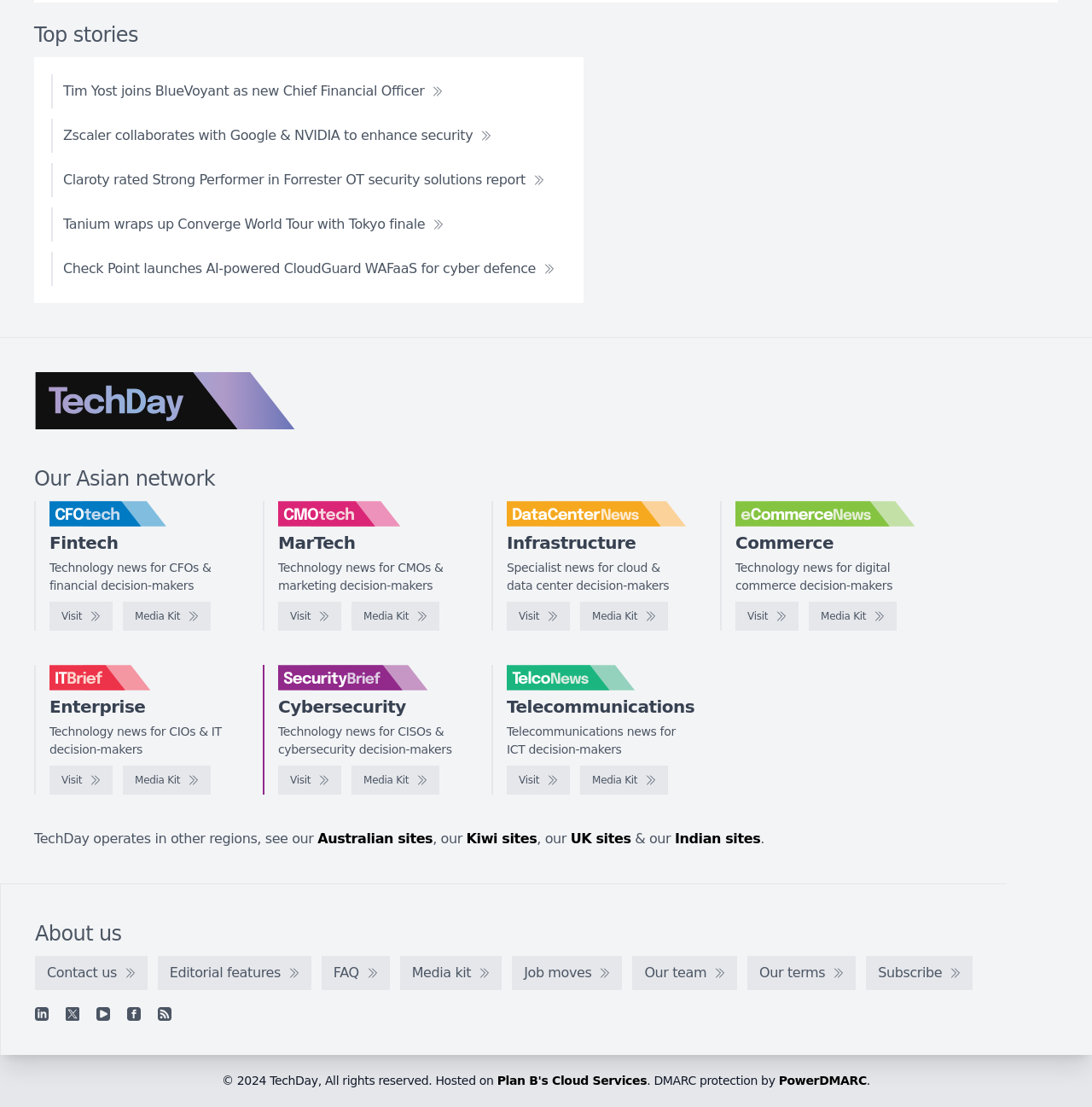Identify the bounding box coordinates of the element that should be clicked to fulfill this task: "Click on the link to read about Tim Yost joining BlueVoyant as new Chief Financial Officer". The coordinates should be provided as four float numbers between 0 and 1, i.e., [left, top, right, bottom].

[0.047, 0.067, 0.417, 0.098]